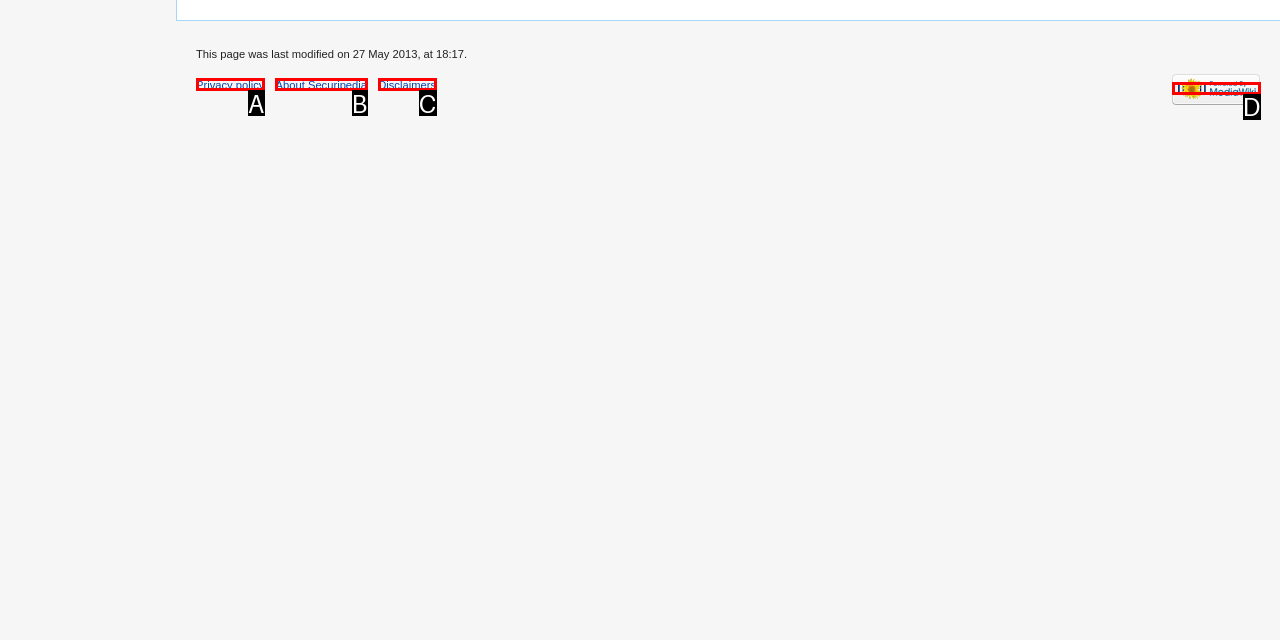Select the HTML element that corresponds to the description: Disclaimers
Reply with the letter of the correct option from the given choices.

C